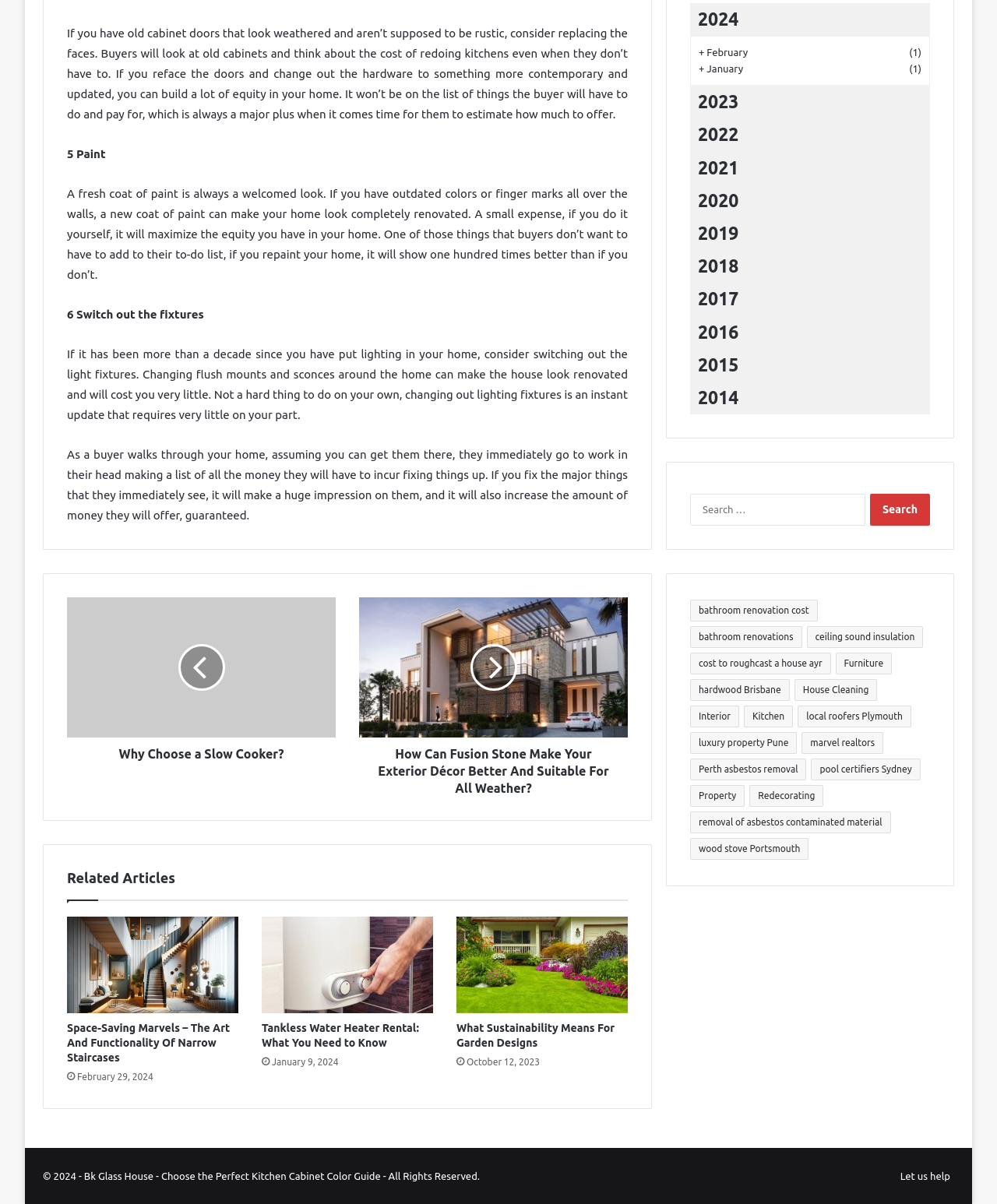What is the date of the latest article?
Using the information from the image, provide a comprehensive answer to the question.

The latest article is dated February 29, 2024, which is indicated at the top of the article.